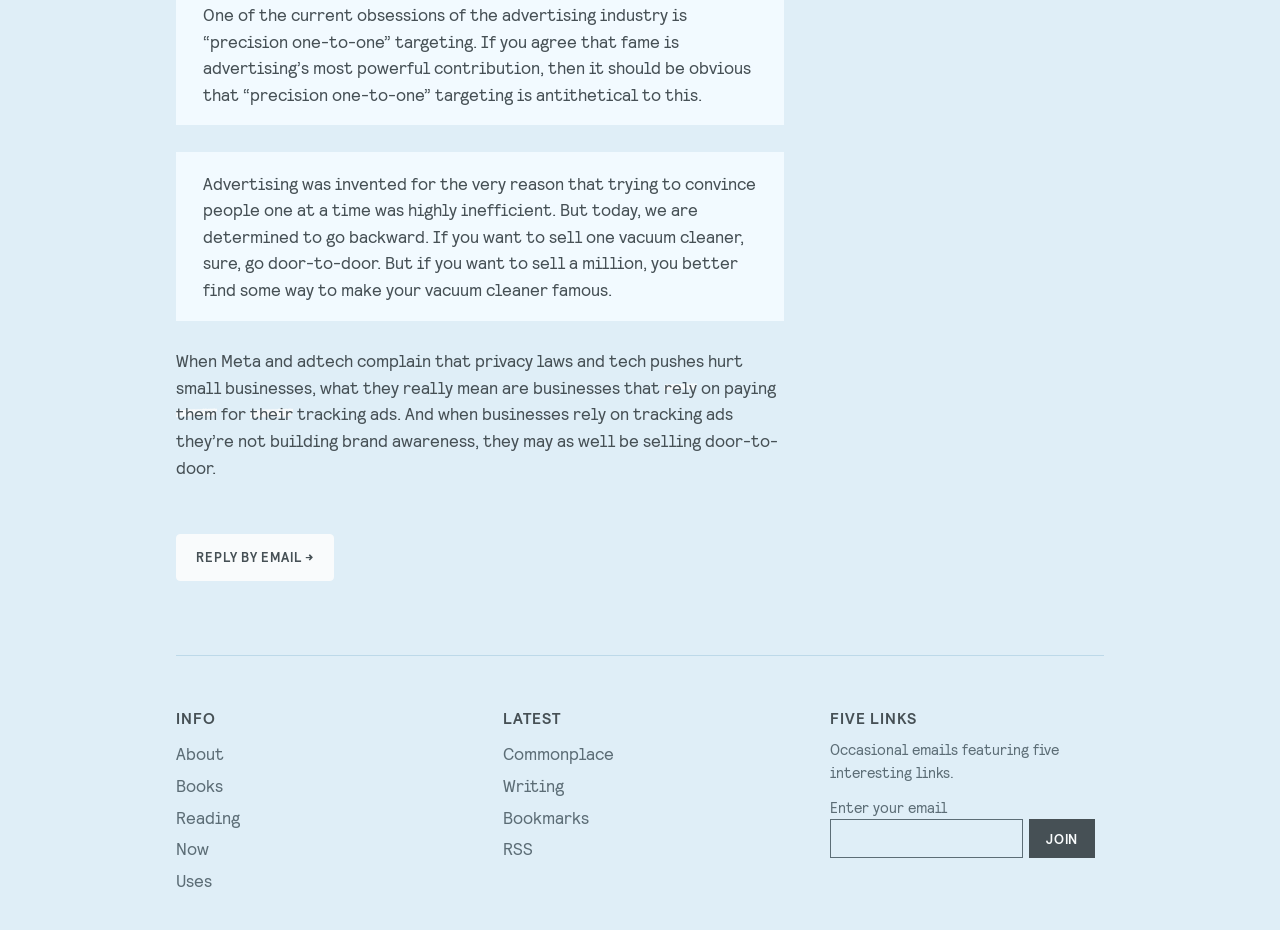Please determine the bounding box coordinates for the UI element described as: "parent_node: Enter your email name="email"".

[0.649, 0.881, 0.799, 0.923]